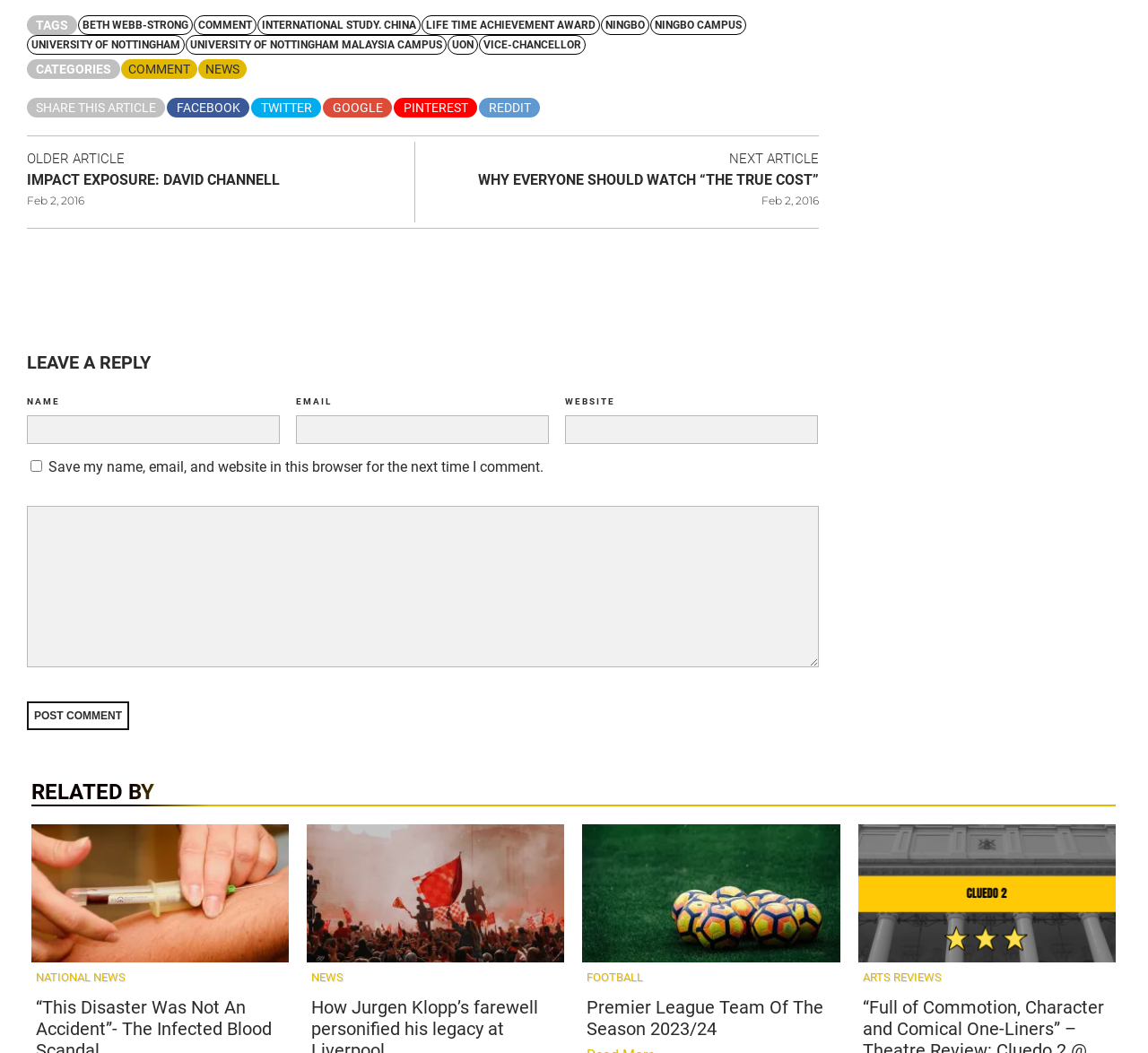What is the date of the article 'WHY EVERYONE SHOULD WATCH “THE TRUE COST”'? Based on the image, give a response in one word or a short phrase.

Feb 2, 2016